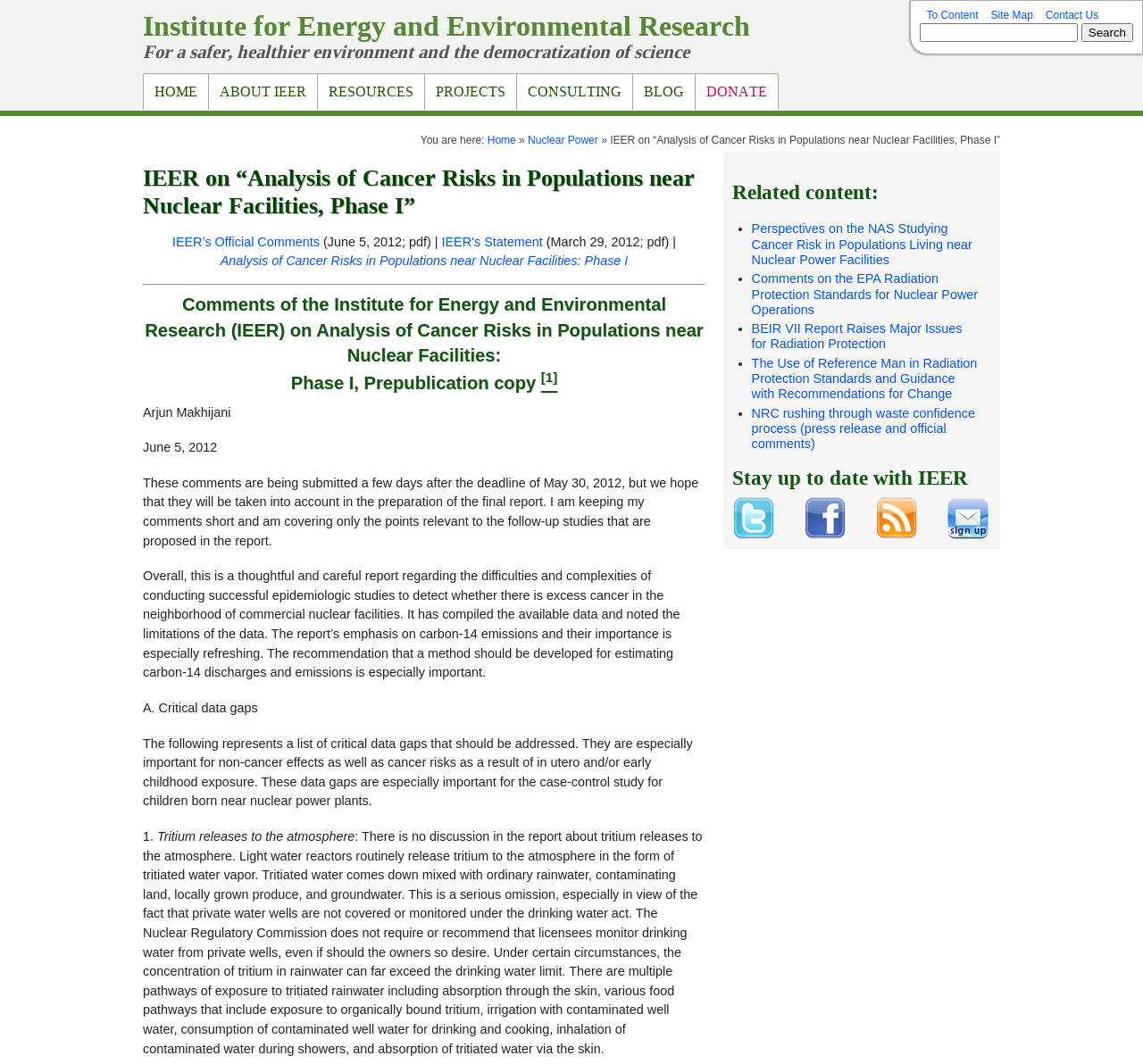Articulate a complete and detailed caption of the webpage elements.

The webpage is about the Institute for Energy and Environmental Research (IEER) and its analysis of cancer risks in populations near nuclear facilities. At the top of the page, there are several links, including "To Content", "Site Map", and "Contact Us", followed by a search bar. Below this, there is a link to the institute's homepage and a brief description of the organization.

The main content of the page is divided into several sections. The first section is a heading that reads "IEER on 'Analysis of Cancer Risks in Populations near Nuclear Facilities, Phase I'". Below this, there are links to related pages, including "IEER's Official Comments" and "Analysis of Cancer Risks in Populations near Nuclear Facilities: Phase I".

The next section is a heading that reads "Comments of the Institute for Energy and Environmental Research (IEER) on Analysis of Cancer Risks in Populations near Nuclear Facilities: Phase I, Prepublication copy [1]". This section contains a statement from Arjun Makhijani, dated June 5, 2012, which provides comments on the report. The statement is followed by several paragraphs of text that discuss the report's findings and limitations.

Below this, there is a section with the heading "A. Critical data gaps", which lists several critical data gaps that should be addressed in the report. Each data gap is numbered and described in detail.

The page also contains a section with the heading "Related content:", which lists several related articles and reports, including "Perspectives on the NAS Studying Cancer Risk in Populations Living near Nuclear Power Facilities" and "Comments on the EPA Radiation Protection Standards for Nuclear Power Operations".

Finally, the page has a section with the heading "Stay up to date with IEER", which provides links to the institute's social media profiles, including Twitter, Facebook, and Feed, as well as an option to subscribe to their email newsletter.